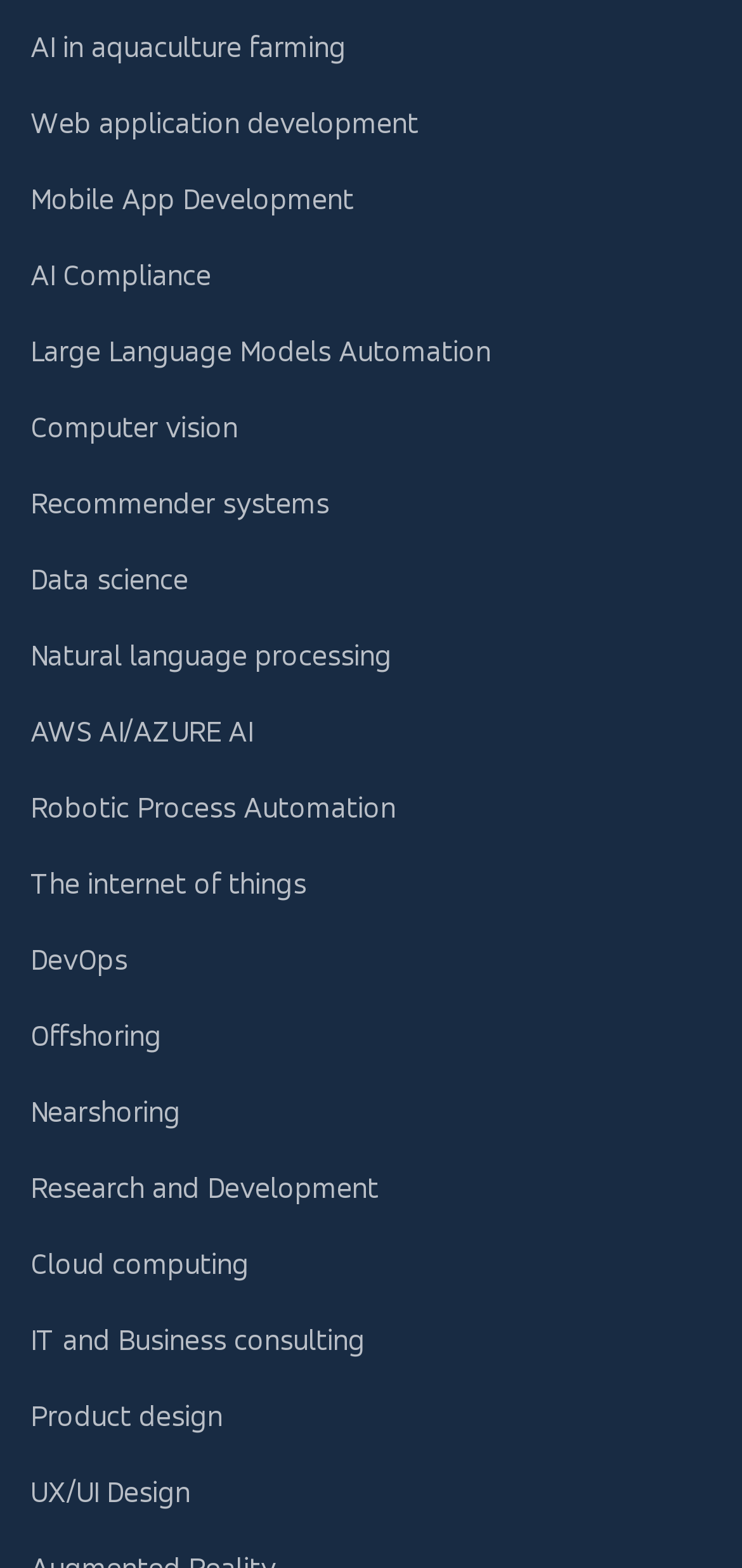How many links are related to AI?
Respond to the question with a single word or phrase according to the image.

7